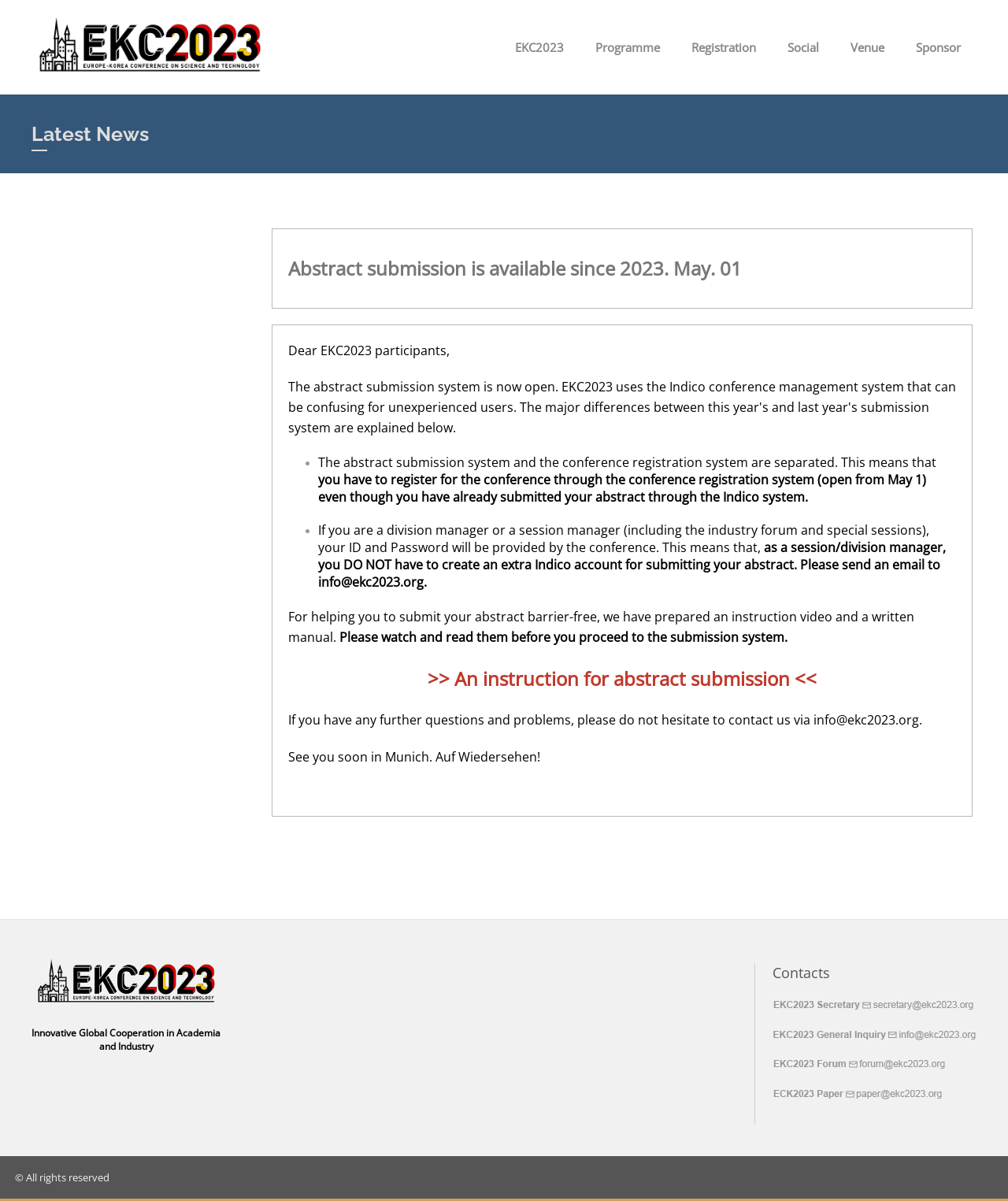Find and provide the bounding box coordinates for the UI element described with: "Venue".

[0.828, 0.0, 0.893, 0.079]